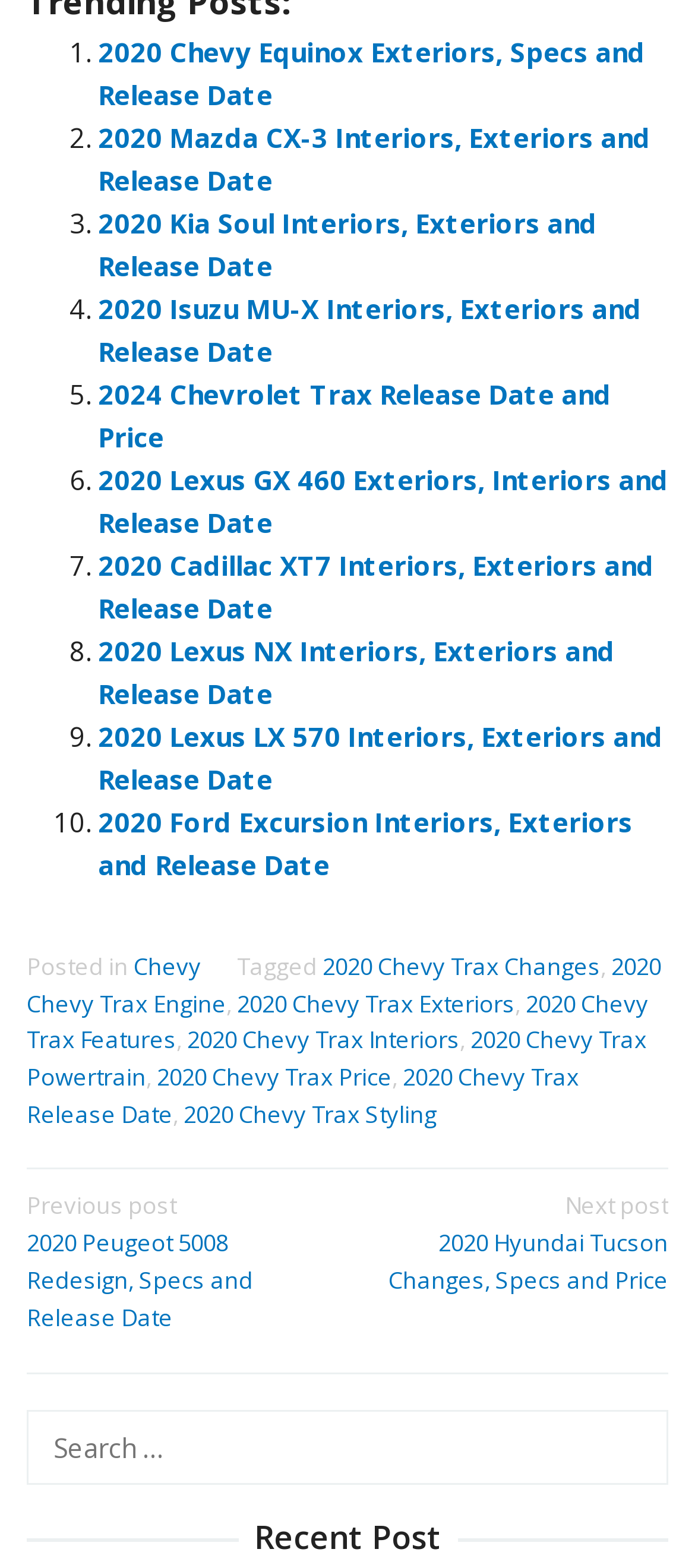Locate the bounding box coordinates of the region to be clicked to comply with the following instruction: "Click the menu button". The coordinates must be four float numbers between 0 and 1, in the form [left, top, right, bottom].

None